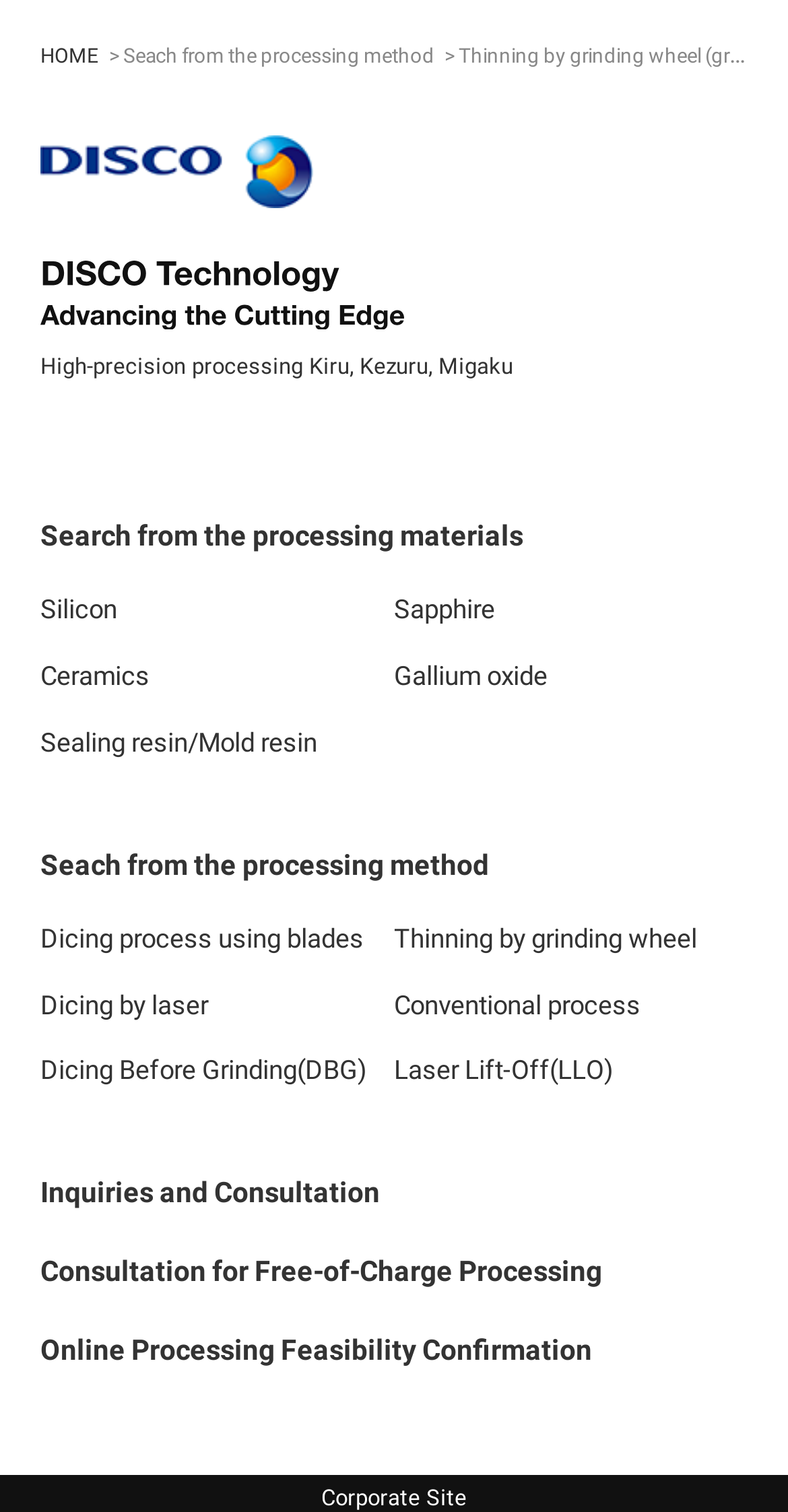Bounding box coordinates should be provided in the format (top-left x, top-left y, bottom-right x, bottom-right y) with all values between 0 and 1. Identify the bounding box for this UI element: Inquiries and Consultation

[0.051, 0.779, 0.949, 0.798]